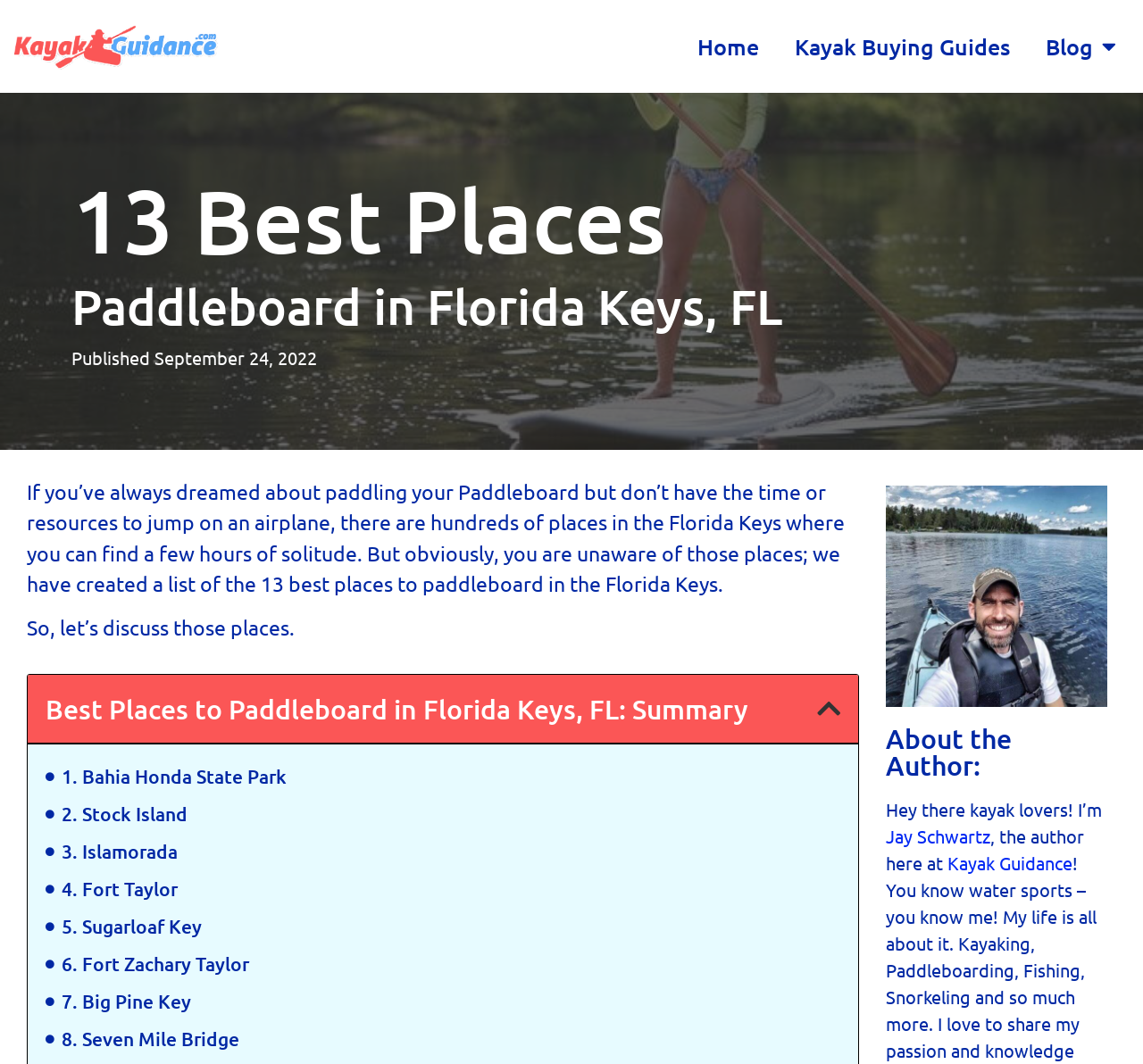Explain the contents of the webpage comprehensively.

The webpage is about the 13 best places to paddleboard in Florida Keys, FL. At the top left corner, there is a Kayak Guidance logo, which is an image linked to the website's homepage. Next to the logo, there are navigation links to "Home", "Kayak Buying Guides", and a dropdown menu labeled "Blog".

Below the navigation links, there are two headings that read "13 Best Places" and "Paddleboard in Florida Keys, FL", which serve as the title of the webpage. Underneath the title, there is a publication date "September 24, 2022" and a brief introduction to the content of the webpage.

The main content of the webpage is divided into two sections. The first section is a brief overview of the purpose of the webpage, which is to provide a list of the best places to paddleboard in the Florida Keys. The second section is a list of 13 links, each labeled with a number and a location in the Florida Keys, such as "1. Bahia Honda State Park", "2. Stock Island", and so on.

On the right side of the webpage, there is an author section, which includes an image of the author, Jay Schwartz, and a brief bio that reads "Hey there kayak lovers! I’m Jay Schwartz, the author here at Kayak Guidance". The author's name and website are linked to their respective pages.